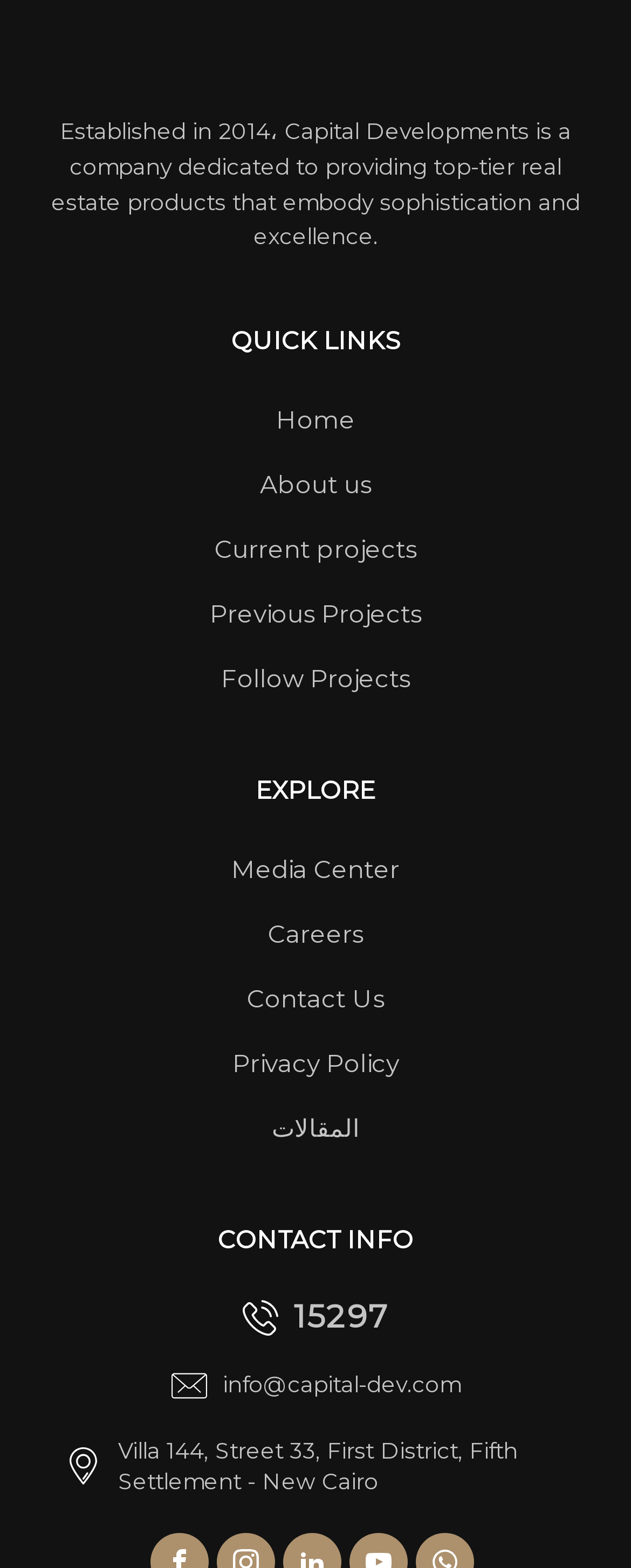Please identify the coordinates of the bounding box that should be clicked to fulfill this instruction: "visit Facebook page".

None